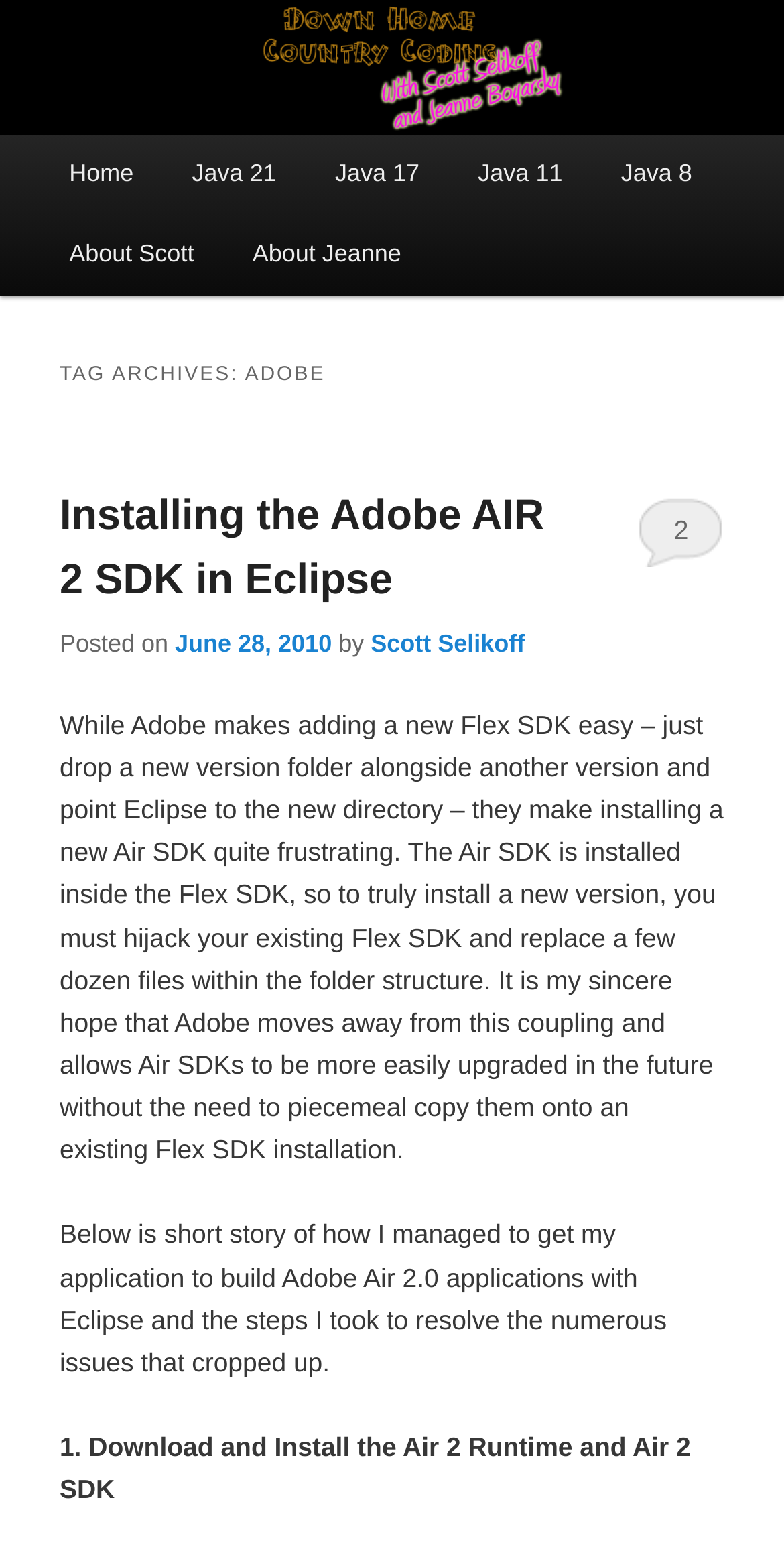Bounding box coordinates must be specified in the format (top-left x, top-left y, bottom-right x, bottom-right y). All values should be floating point numbers between 0 and 1. What are the bounding box coordinates of the UI element described as: June 28, 2010

[0.223, 0.408, 0.423, 0.426]